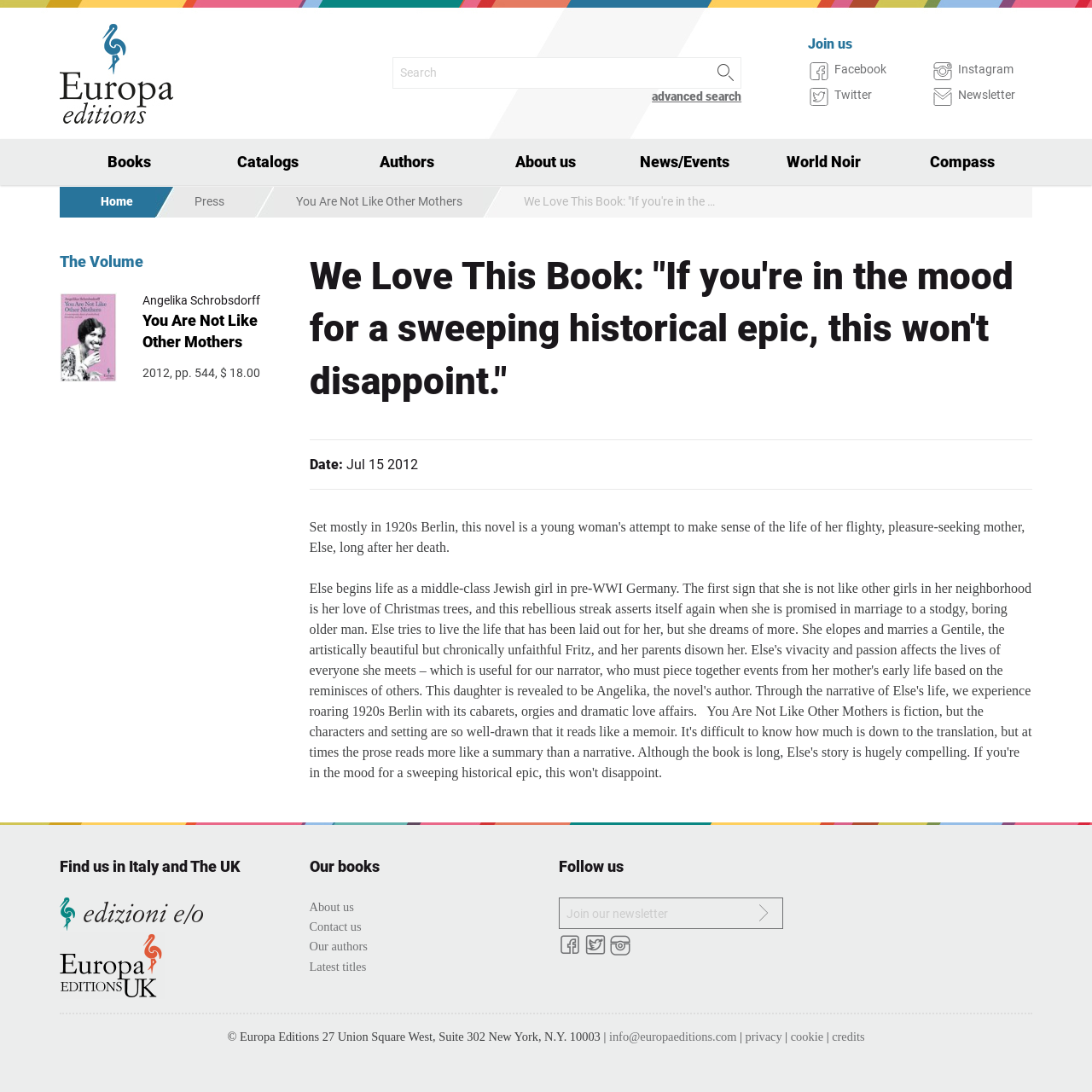Please specify the bounding box coordinates of the region to click in order to perform the following instruction: "Search for a book".

[0.359, 0.052, 0.626, 0.081]